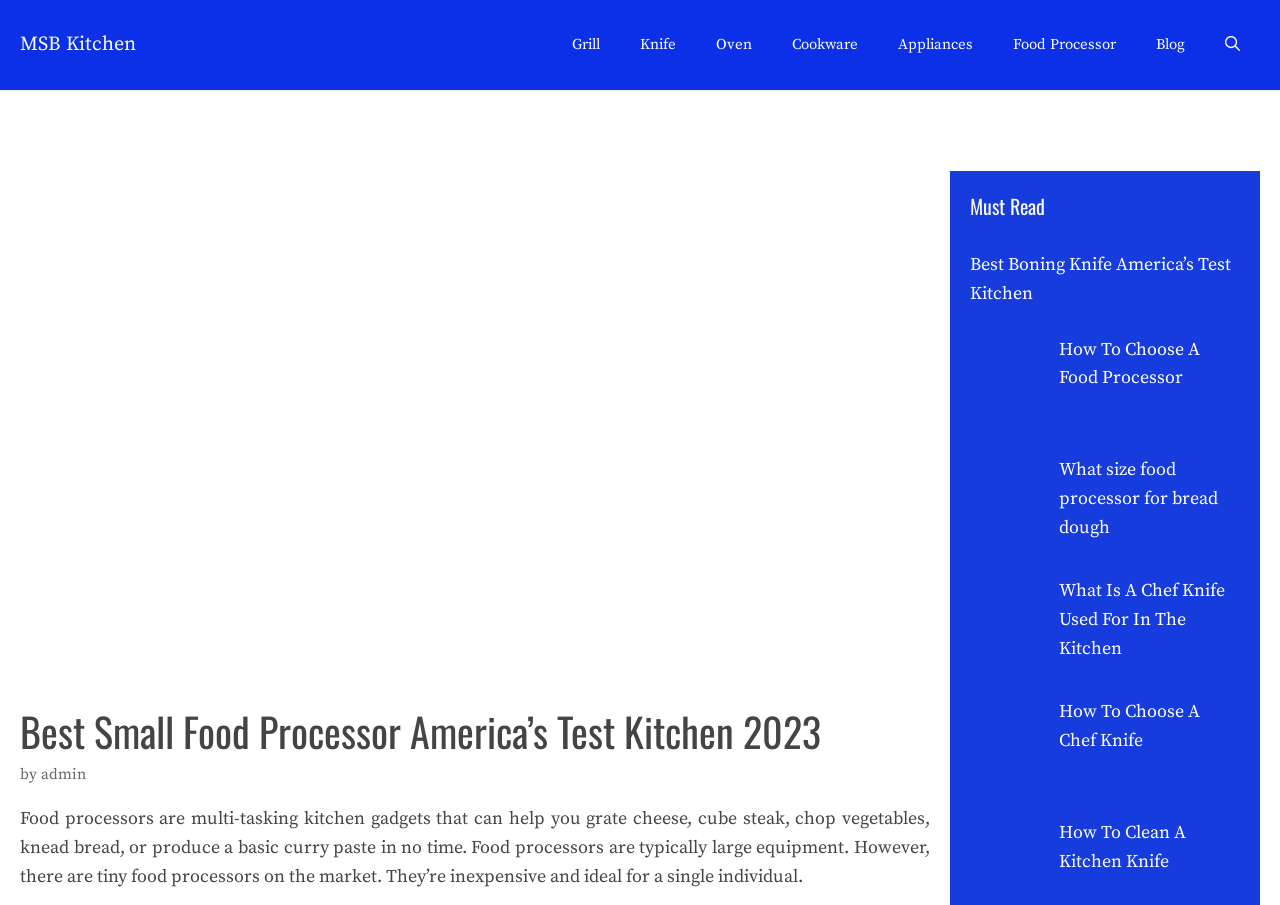Please identify the bounding box coordinates of where to click in order to follow the instruction: "Search using the 'Open Search Bar' link".

[0.941, 0.033, 0.984, 0.066]